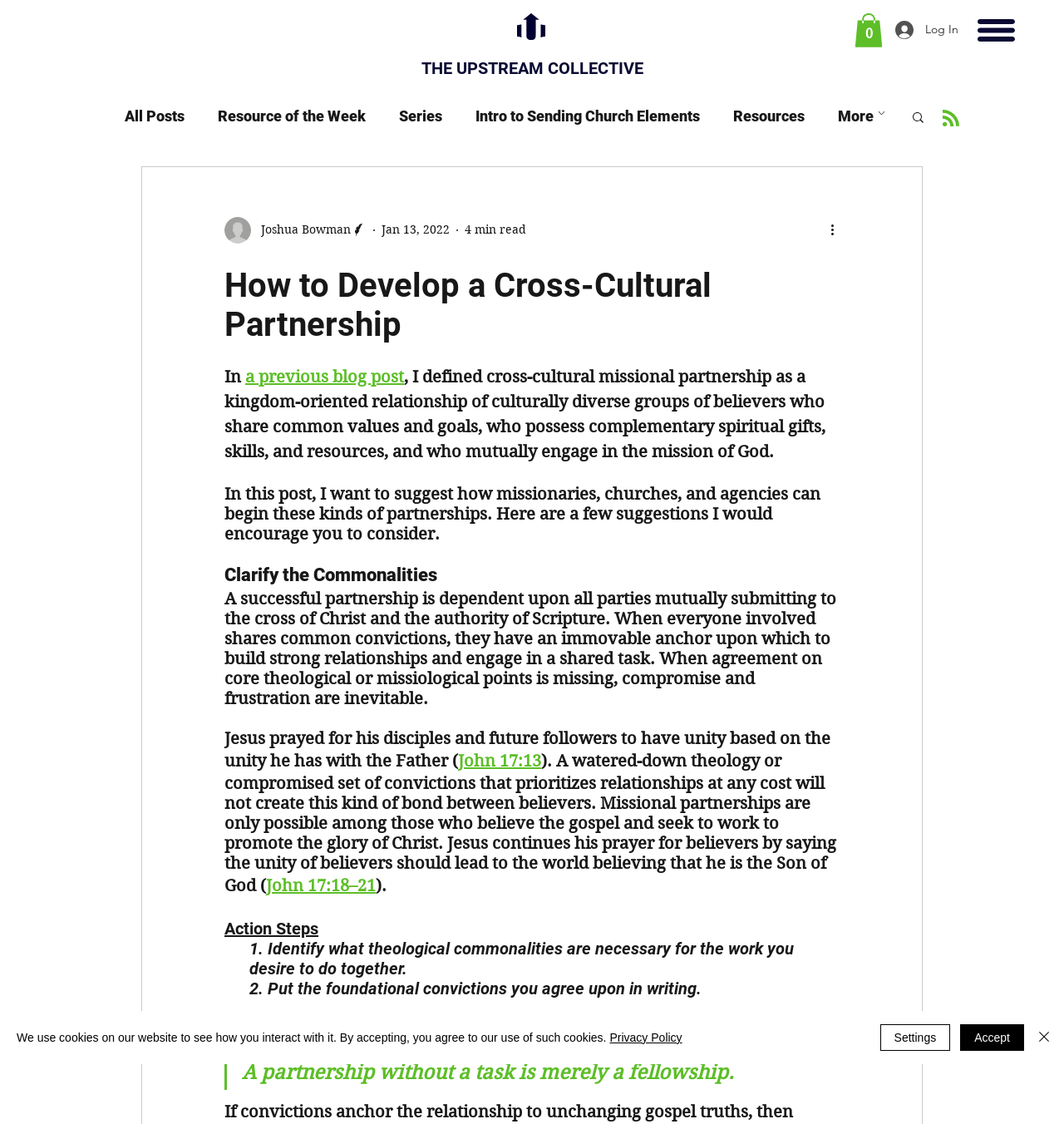Please predict the bounding box coordinates of the element's region where a click is necessary to complete the following instruction: "View the 'Writer's picture'". The coordinates should be represented by four float numbers between 0 and 1, i.e., [left, top, right, bottom].

[0.211, 0.193, 0.236, 0.216]